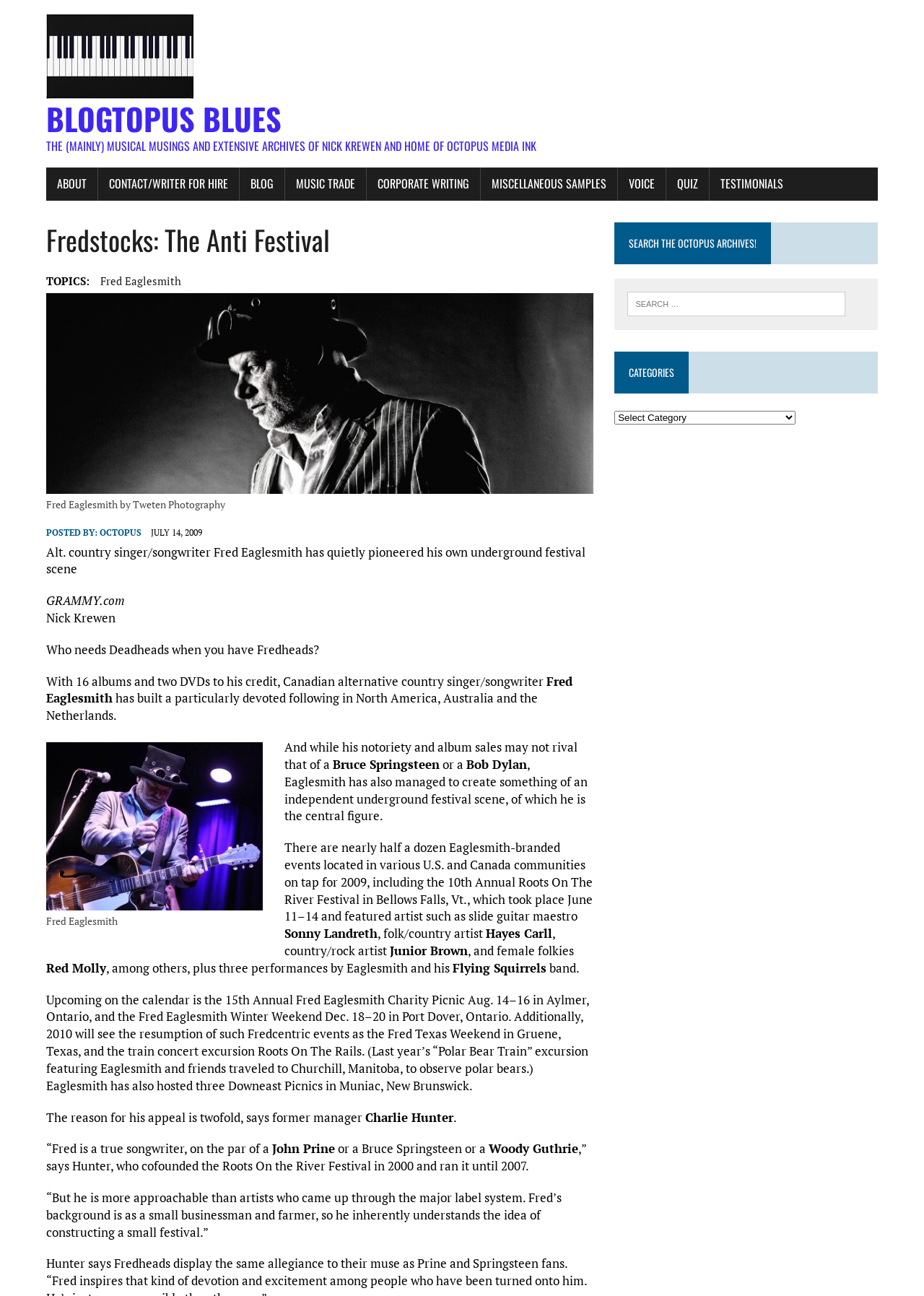Generate an in-depth caption that captures all aspects of the webpage.

The webpage is a blog post about Fred Eaglesmith, an alternative country singer-songwriter. At the top of the page, there is a header section with a link to "Blogtopus Blues" and an image with the same name. Below this, there are several links to different sections of the website, including "ABOUT", "CONTACT/WRITER FOR HIRE", "BLOG", and others.

The main content of the page is a lengthy article about Fred Eaglesmith, describing his music career and his underground festival scene. The article is divided into several paragraphs, with headings and subheadings. There are also several images and links throughout the article.

On the right side of the page, there is a complementary section with a search bar and a list of categories. The search bar allows users to search the Octopus archives, and the categories list provides links to different topics and themes.

The article itself is a detailed profile of Fred Eaglesmith, discussing his music style, his fan base, and his festival scene. It mentions that he has built a devoted following in North America, Australia, and the Netherlands, and that he has created an independent underground festival scene with several events throughout the year. The article also quotes his former manager, Charlie Hunter, who praises Eaglesmith's songwriting skills and his ability to connect with his audience.

Overall, the webpage is a informative and engaging article about Fred Eaglesmith and his music career, with a clear and organized layout and several visual elements to enhance the reading experience.